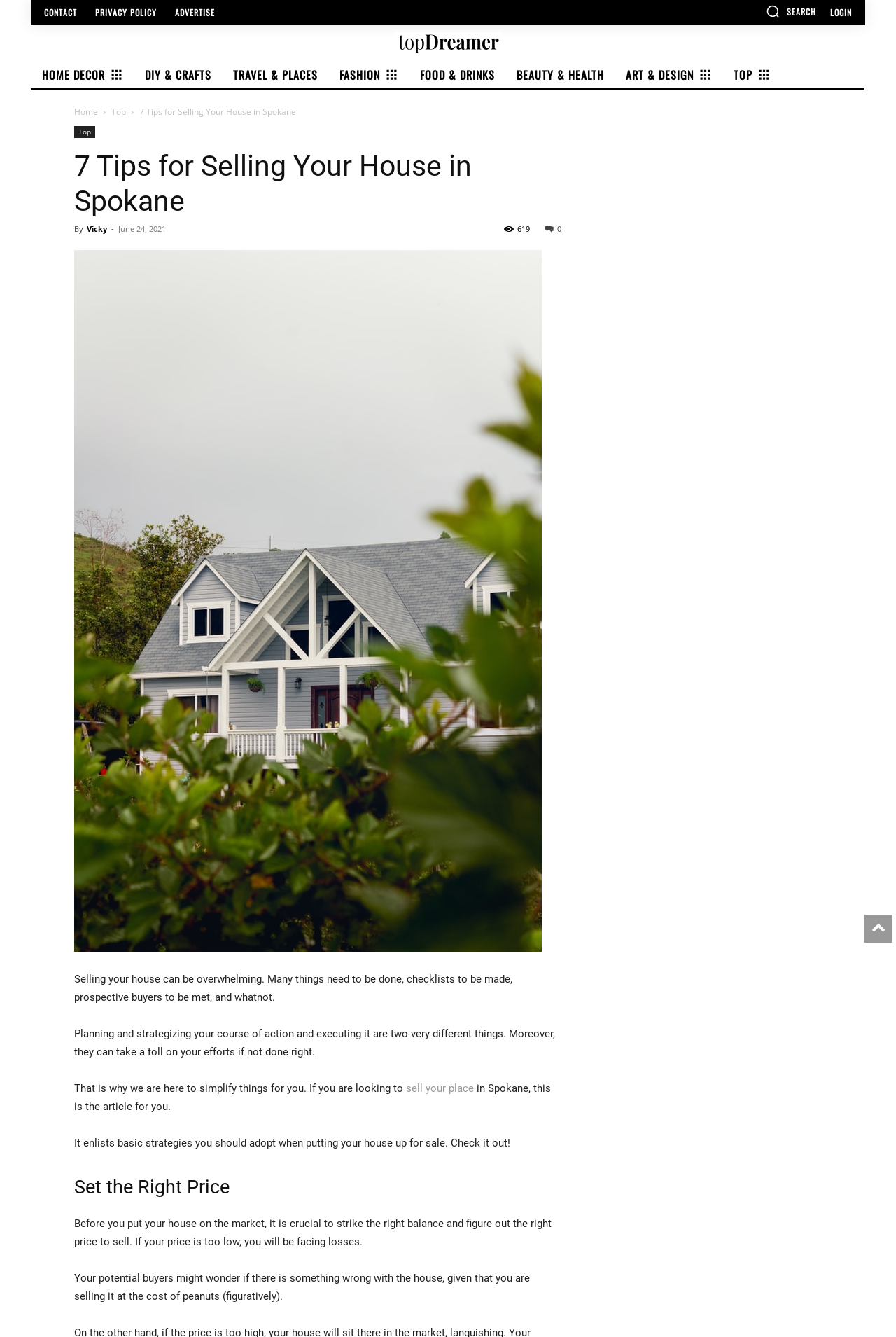Given the content of the image, can you provide a detailed answer to the question?
What is the purpose of the article?

The purpose of the article can be inferred from the introductory paragraph, which states that the article aims to simplify the process of selling a house by providing basic strategies for doing so.